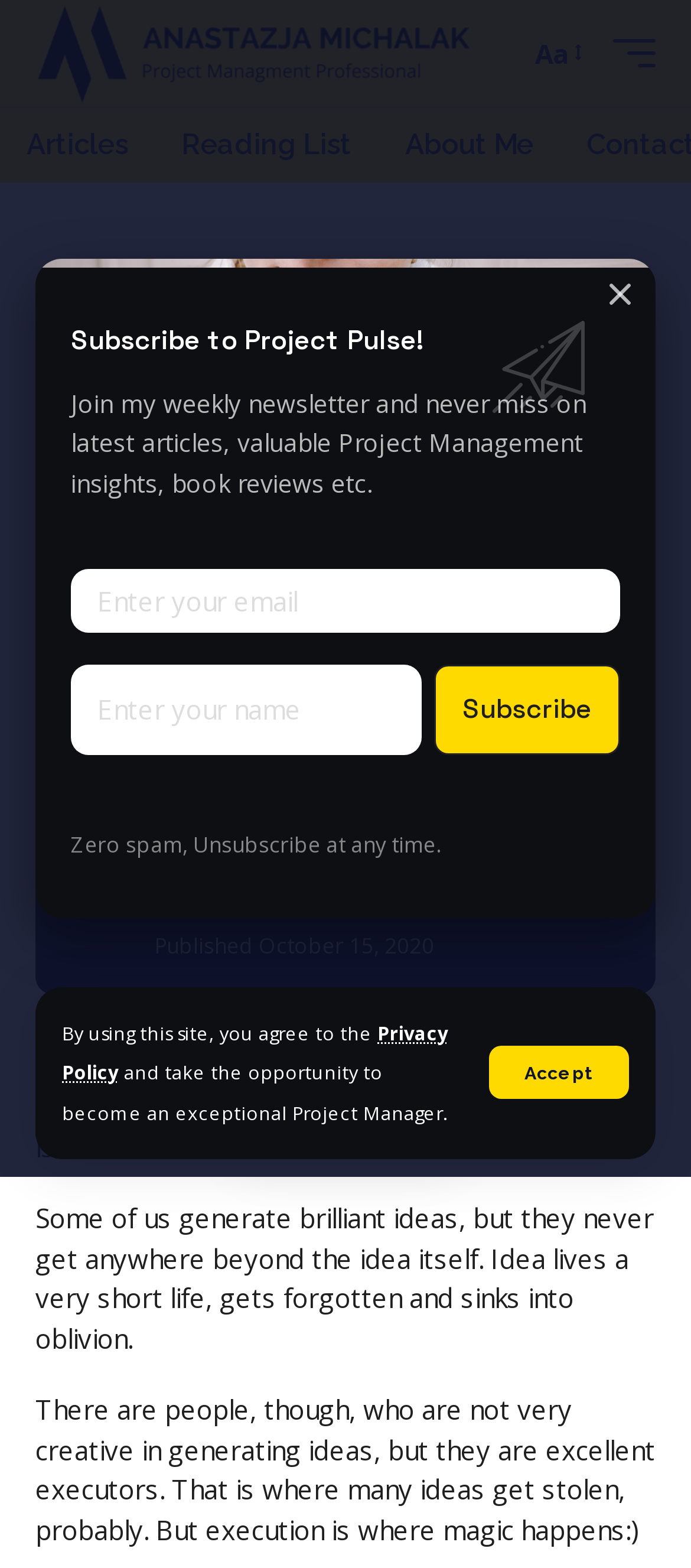Find the bounding box coordinates for the element that must be clicked to complete the instruction: "Go to the Articles page". The coordinates should be four float numbers between 0 and 1, indicated as [left, top, right, bottom].

[0.0, 0.069, 0.224, 0.116]